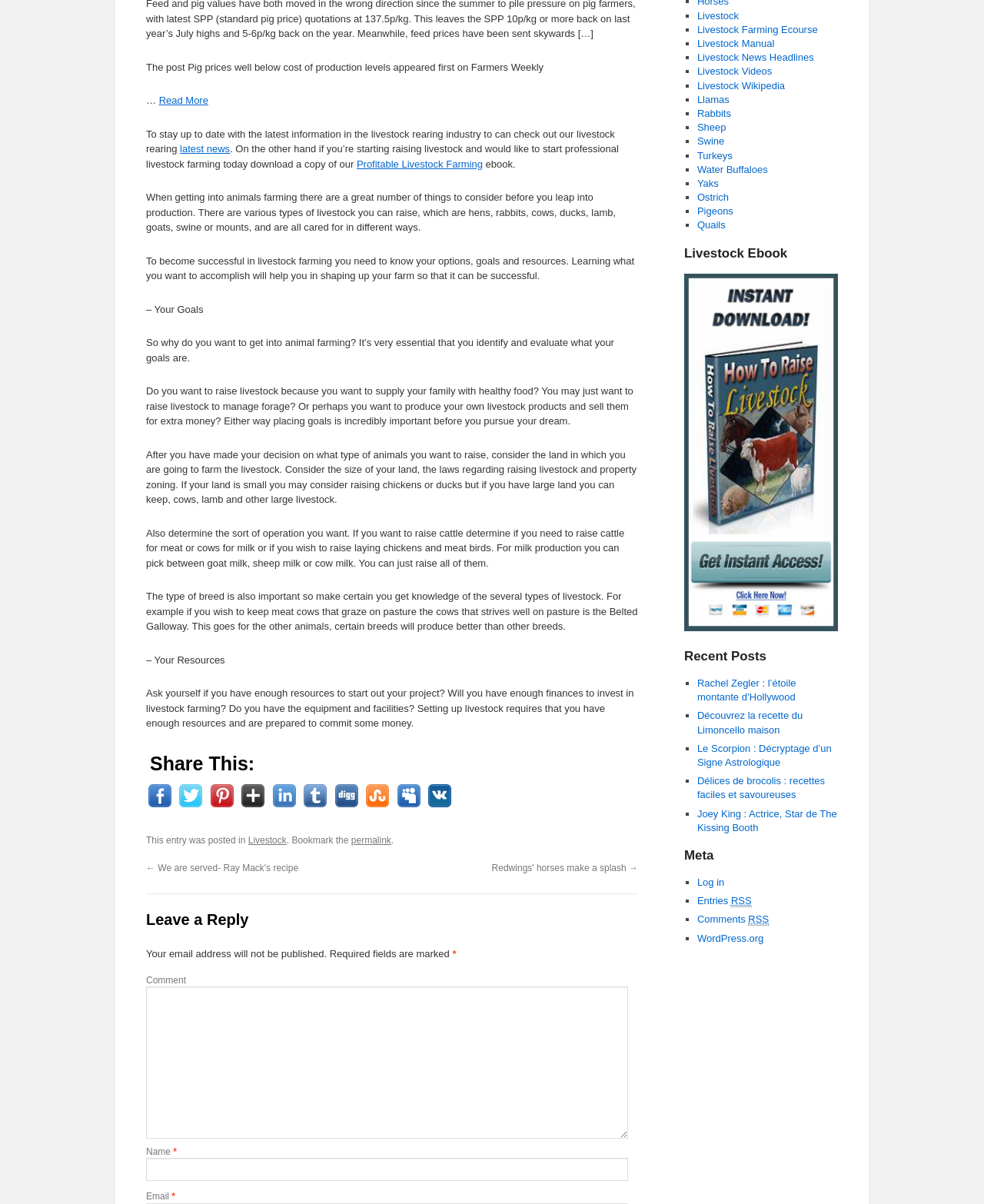Predict the bounding box of the UI element based on the description: "parent_node: Name * name="author"". The coordinates should be four float numbers between 0 and 1, formatted as [left, top, right, bottom].

[0.148, 0.962, 0.638, 0.981]